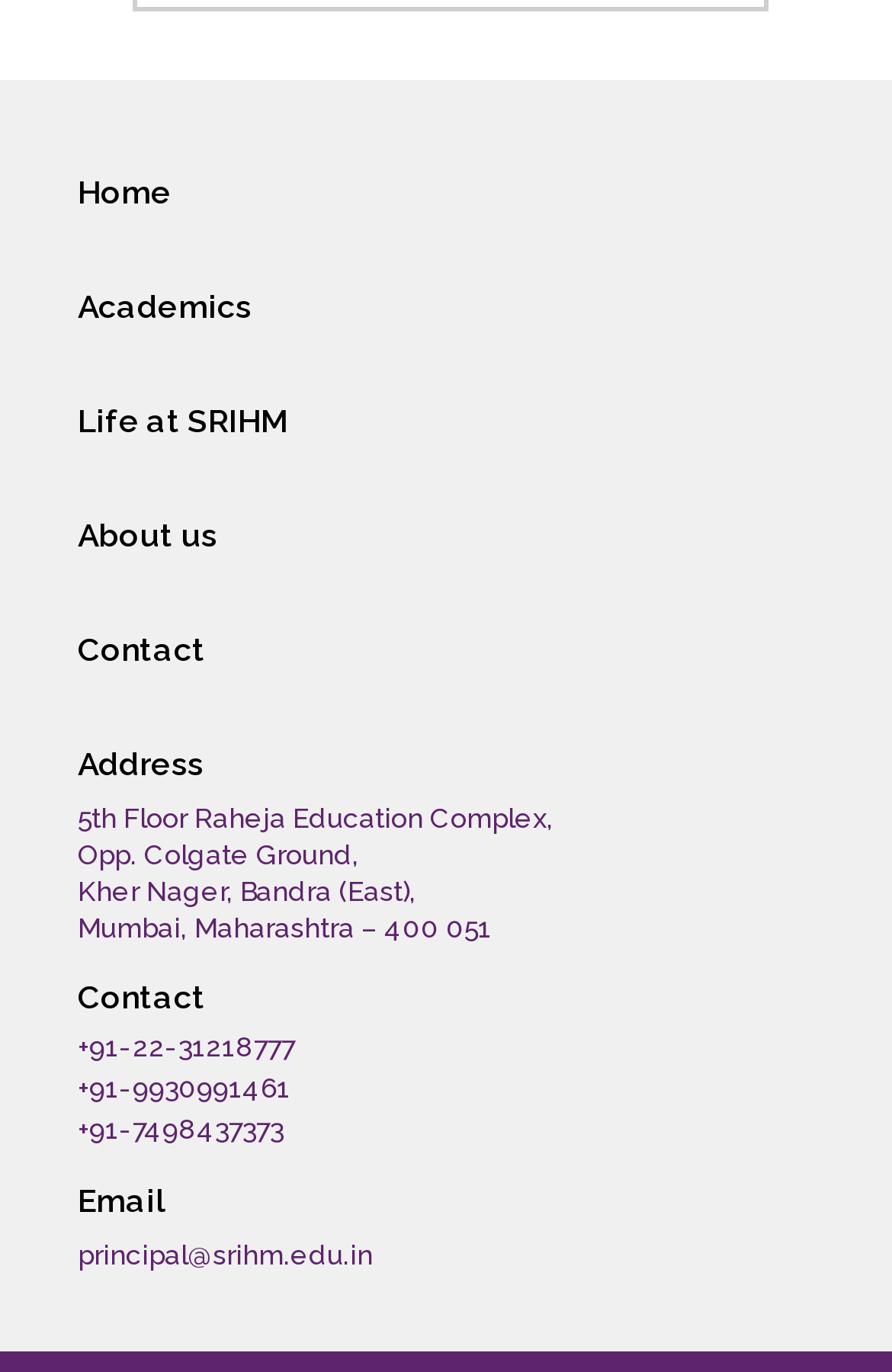Please mark the clickable region by giving the bounding box coordinates needed to complete this instruction: "go to home page".

[0.062, 0.099, 0.938, 0.182]